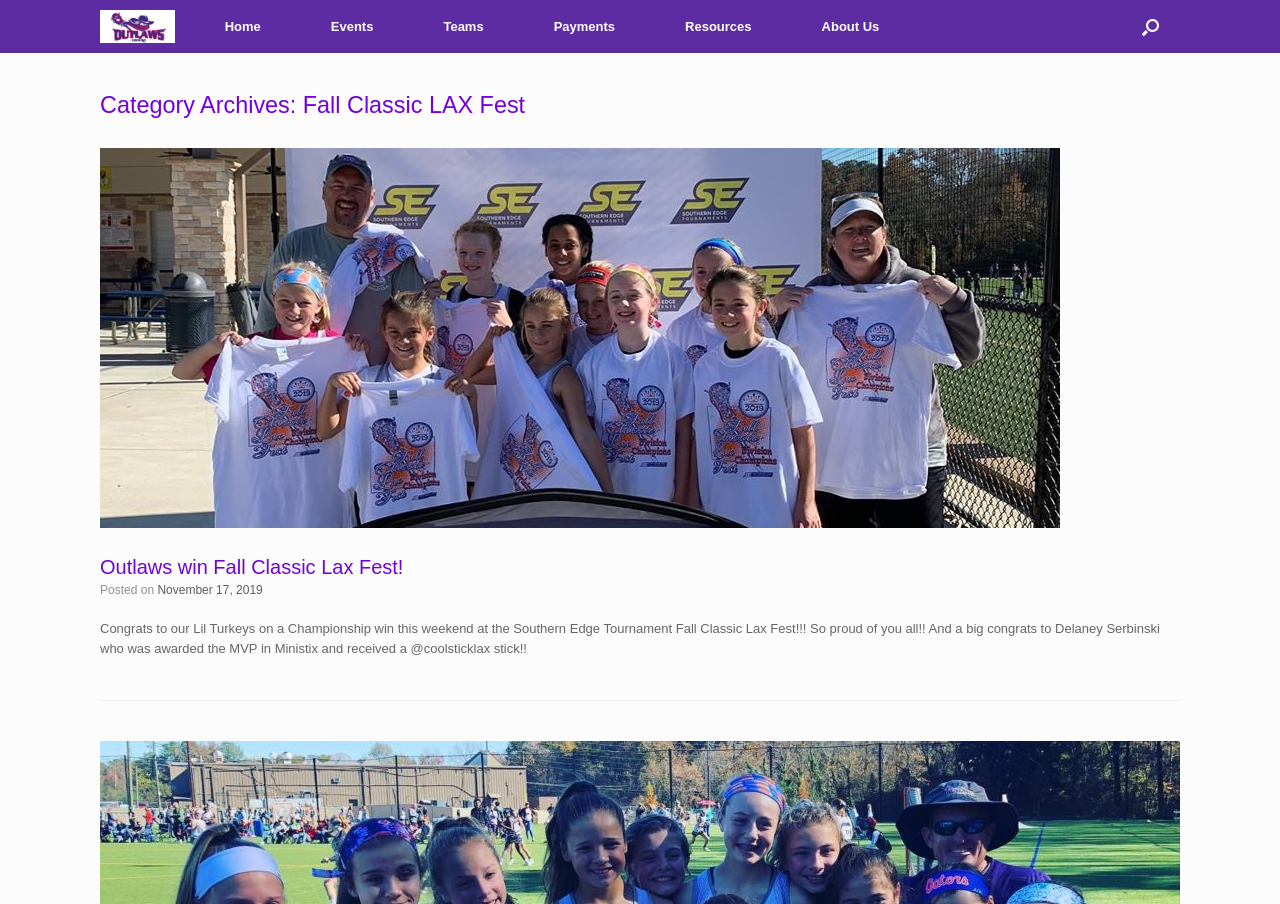Please specify the bounding box coordinates of the area that should be clicked to accomplish the following instruction: "View the Outlaws win Fall Classic Lax Fest! article". The coordinates should consist of four float numbers between 0 and 1, i.e., [left, top, right, bottom].

[0.078, 0.612, 0.922, 0.642]